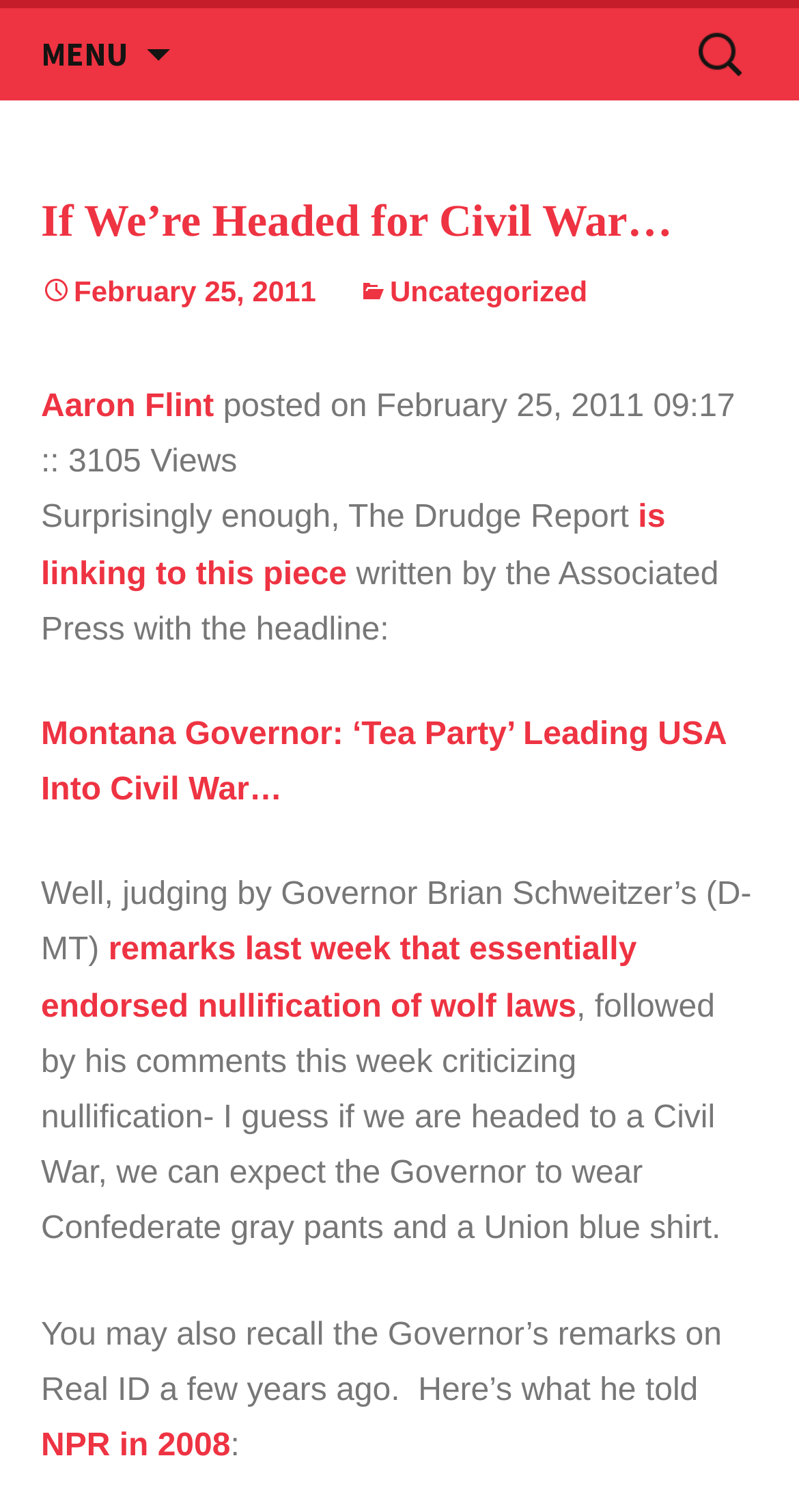Using the provided description is linking to this piece, find the bounding box coordinates for the UI element. Provide the coordinates in (top-left x, top-left y, bottom-right x, bottom-right y) format, ensuring all values are between 0 and 1.

[0.051, 0.331, 0.833, 0.391]